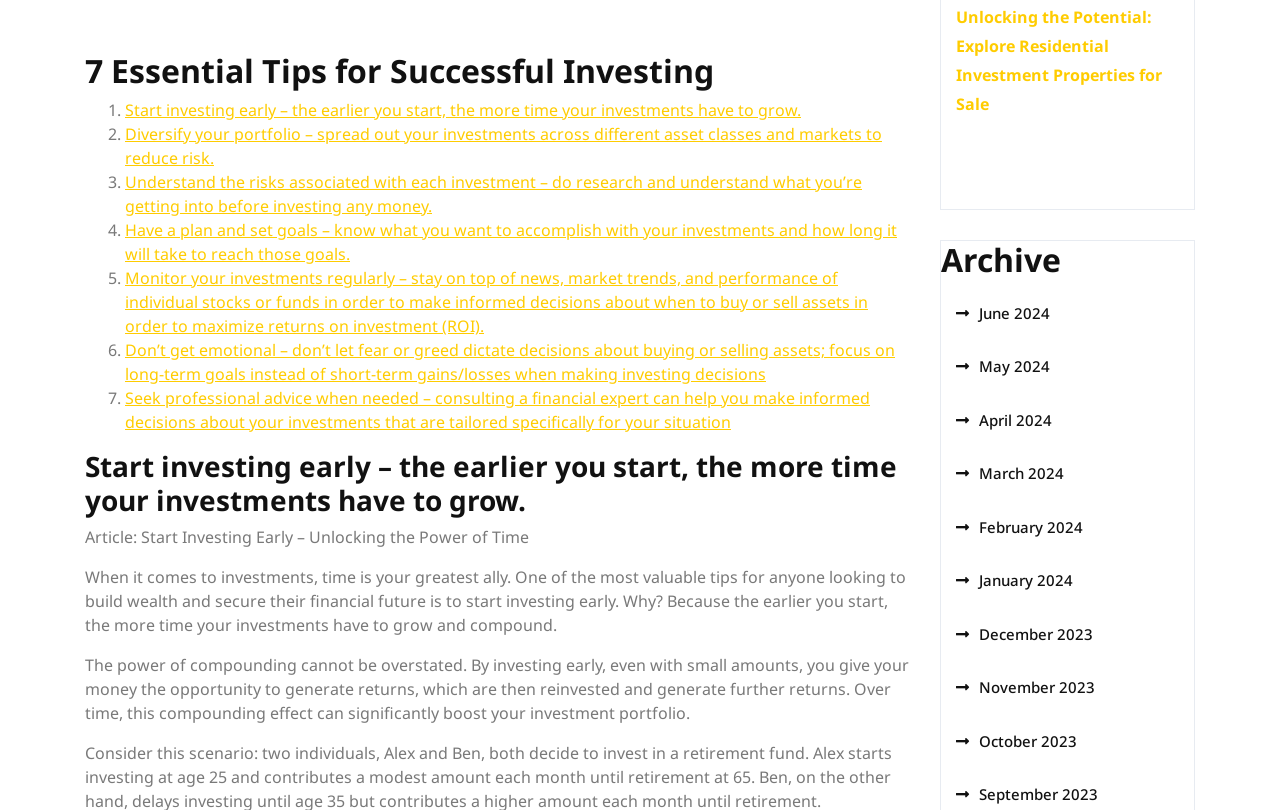Determine the bounding box coordinates of the clickable element to achieve the following action: 'Read the first essential tip for successful investing'. Provide the coordinates as four float values between 0 and 1, formatted as [left, top, right, bottom].

[0.098, 0.122, 0.626, 0.149]